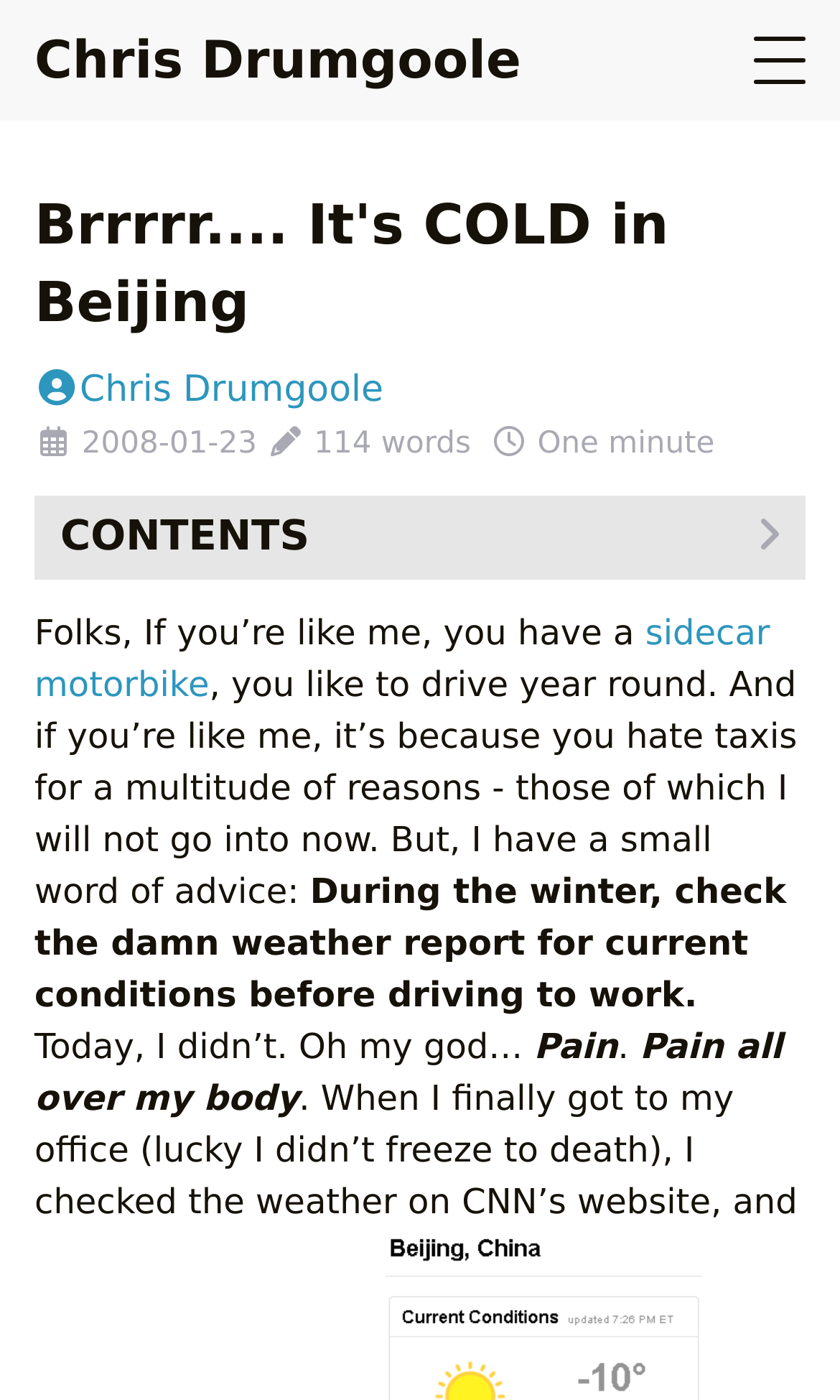Give a succinct answer to this question in a single word or phrase: 
What is the author's mode of transportation?

sidecar motorbike